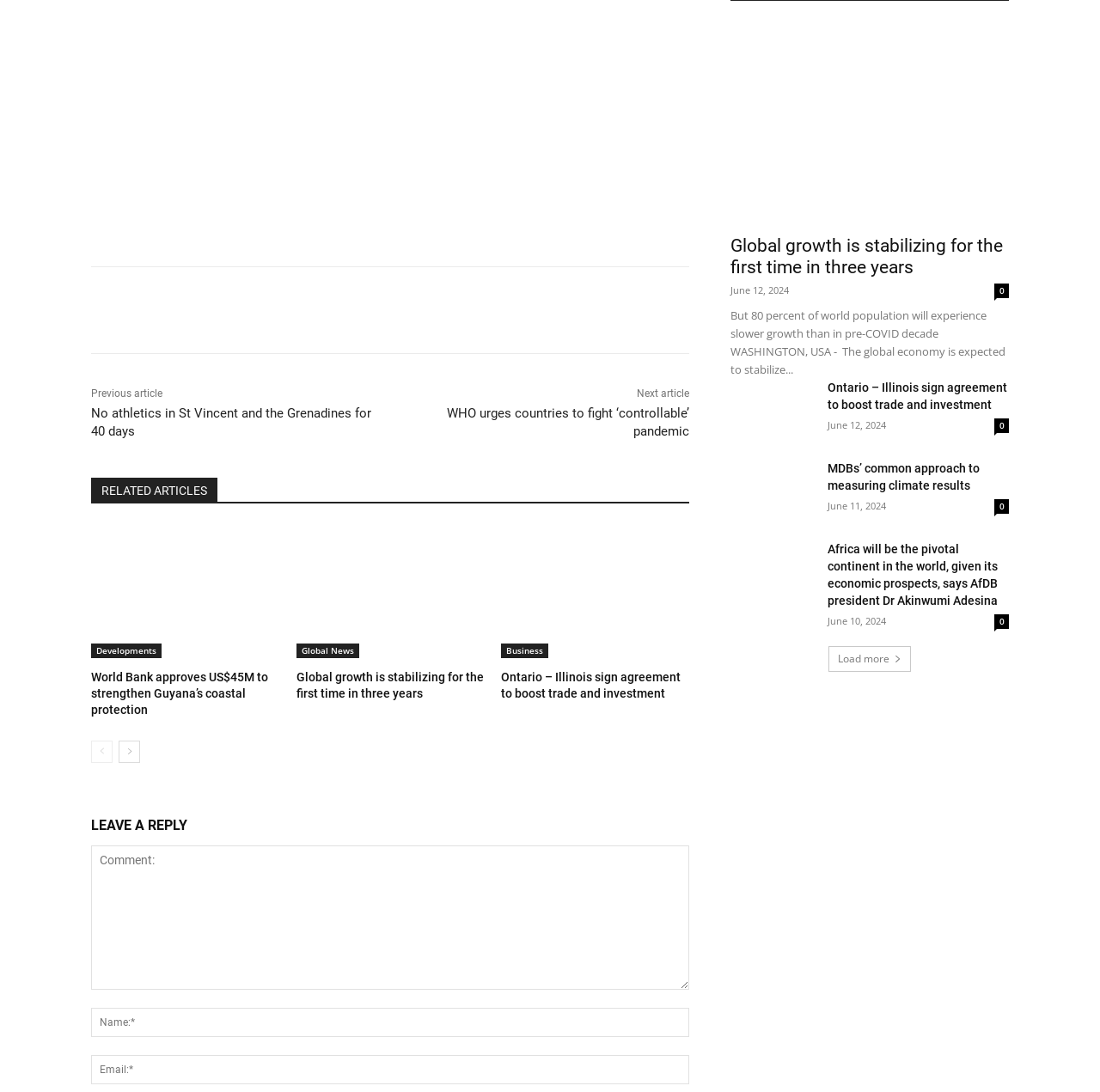Specify the bounding box coordinates of the area to click in order to execute this command: 'Share the article'. The coordinates should consist of four float numbers ranging from 0 to 1, and should be formatted as [left, top, right, bottom].

[0.122, 0.279, 0.147, 0.291]